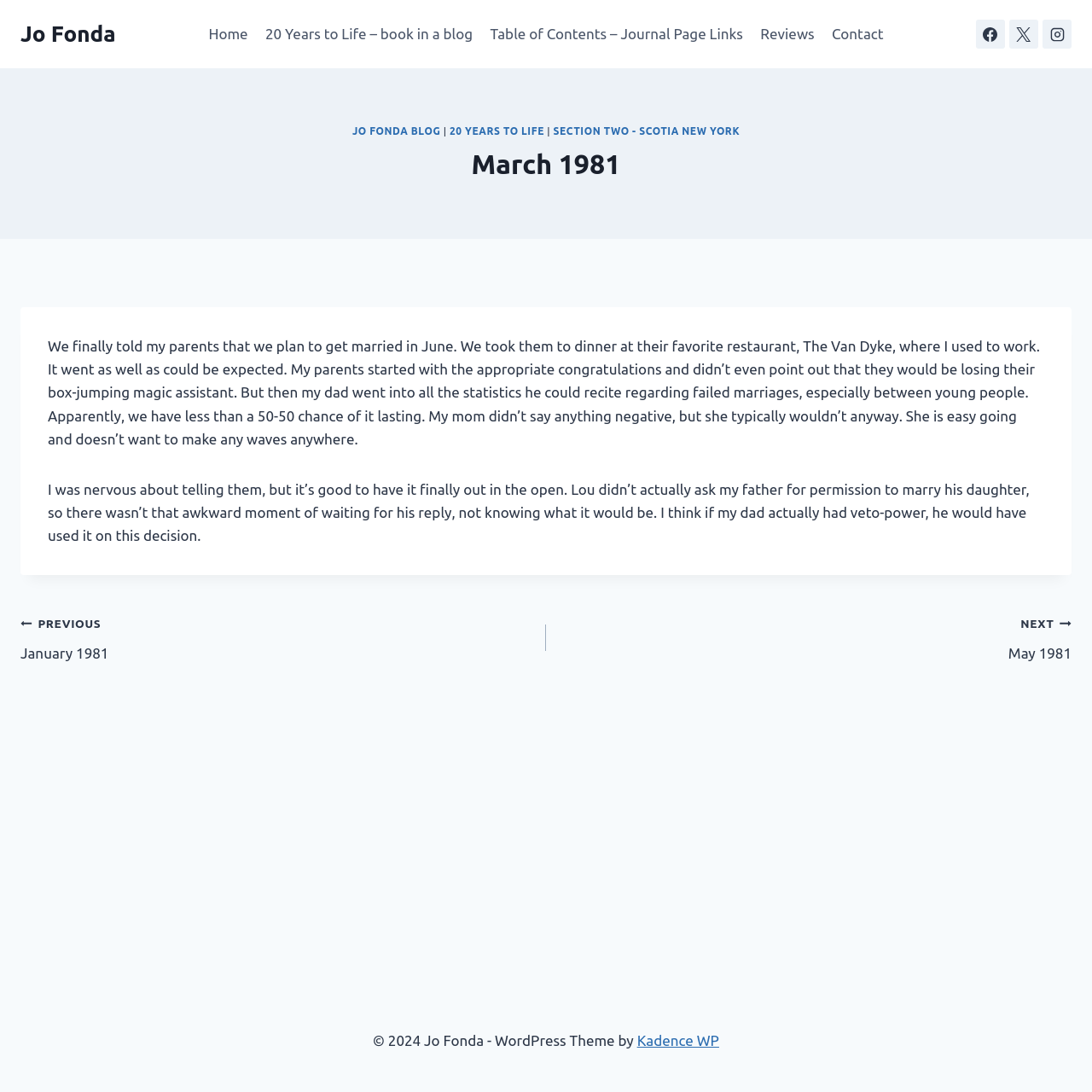Please find the bounding box coordinates for the clickable element needed to perform this instruction: "go to home page".

[0.183, 0.013, 0.235, 0.05]